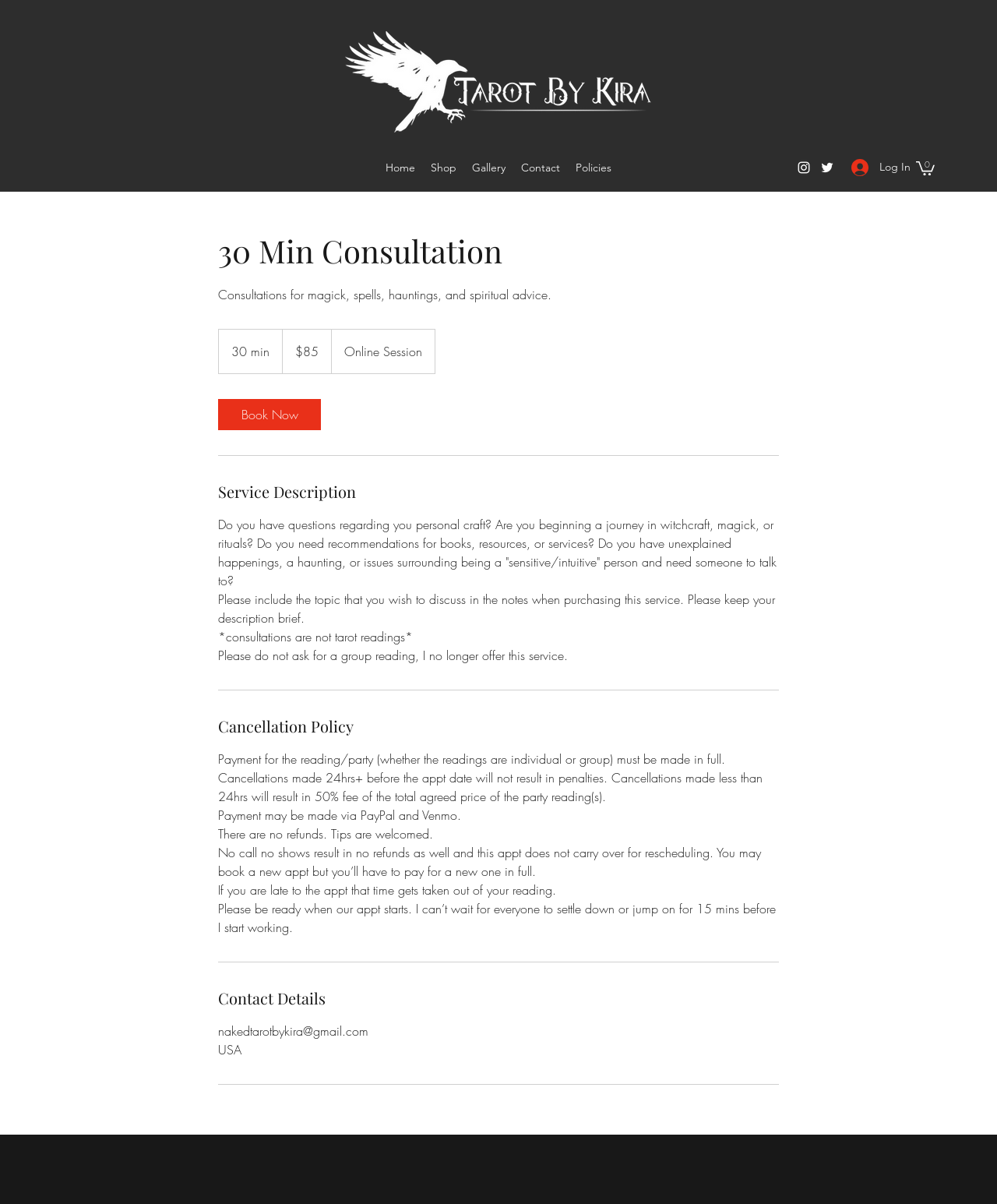Bounding box coordinates are specified in the format (top-left x, top-left y, bottom-right x, bottom-right y). All values are floating point numbers bounded between 0 and 1. Please provide the bounding box coordinate of the region this sentence describes: 0

[0.919, 0.133, 0.938, 0.146]